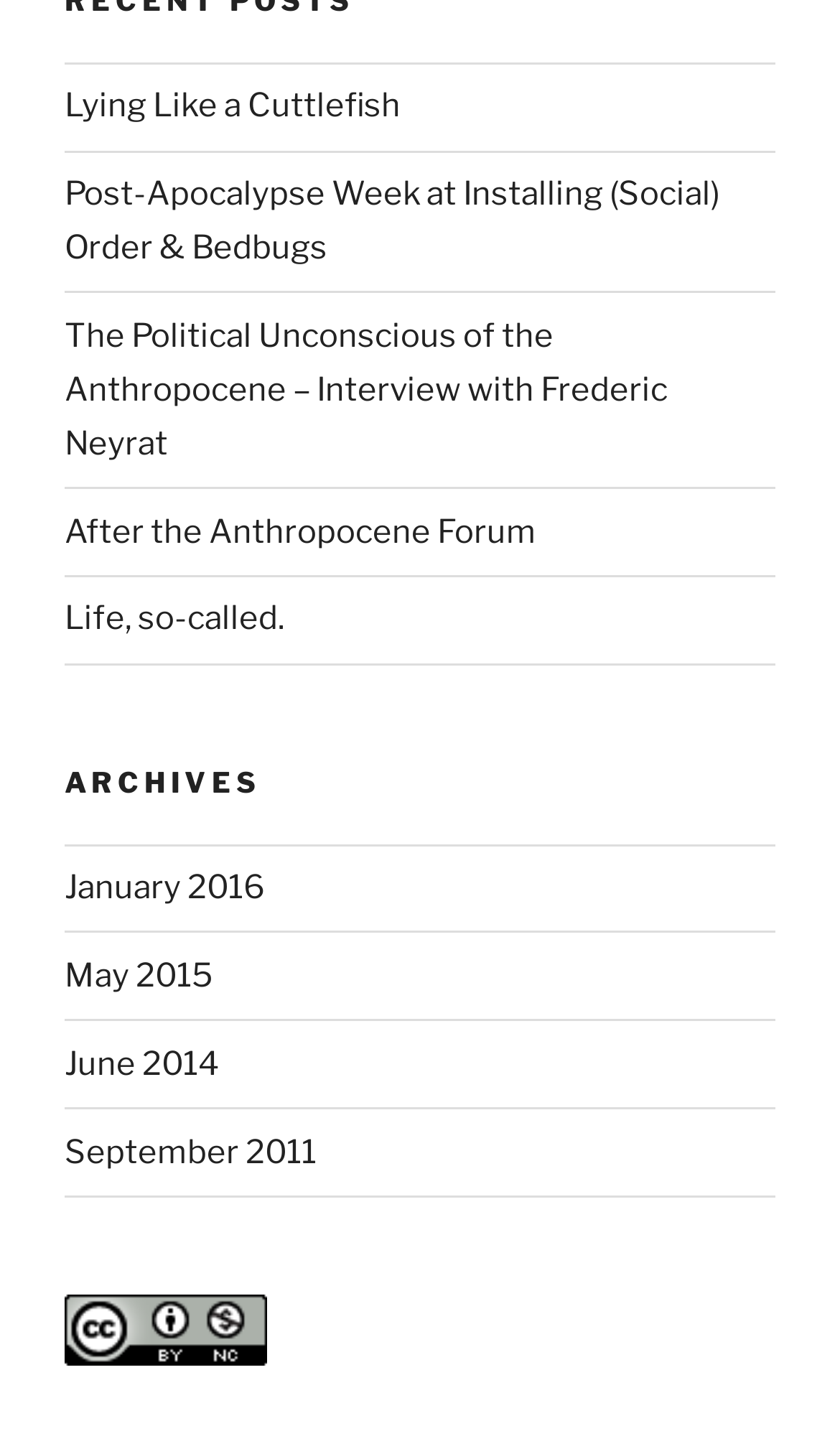Can you specify the bounding box coordinates of the area that needs to be clicked to fulfill the following instruction: "Go back to top"?

None